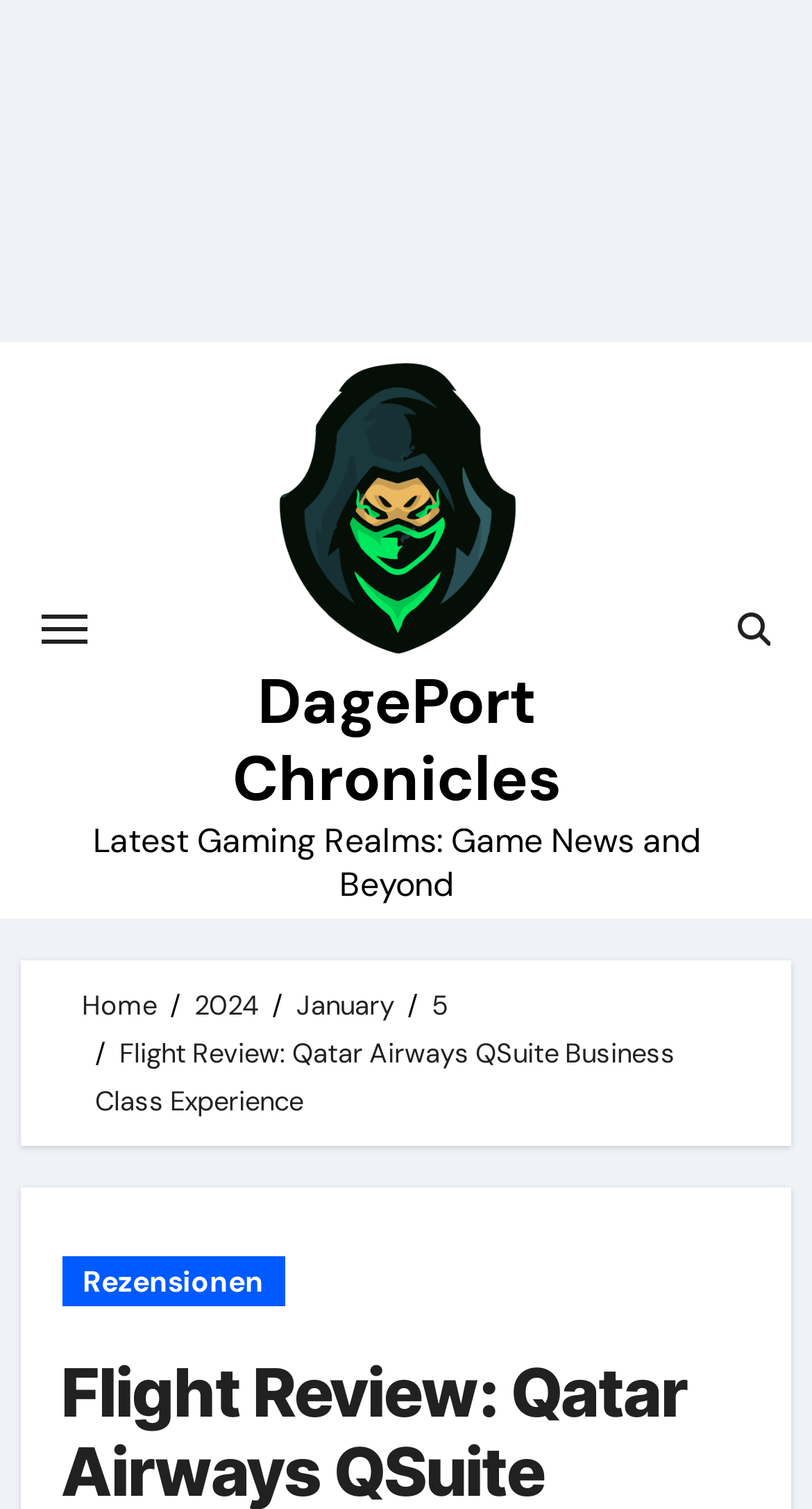Find the bounding box coordinates of the element I should click to carry out the following instruction: "Go to Home page".

[0.101, 0.654, 0.193, 0.677]